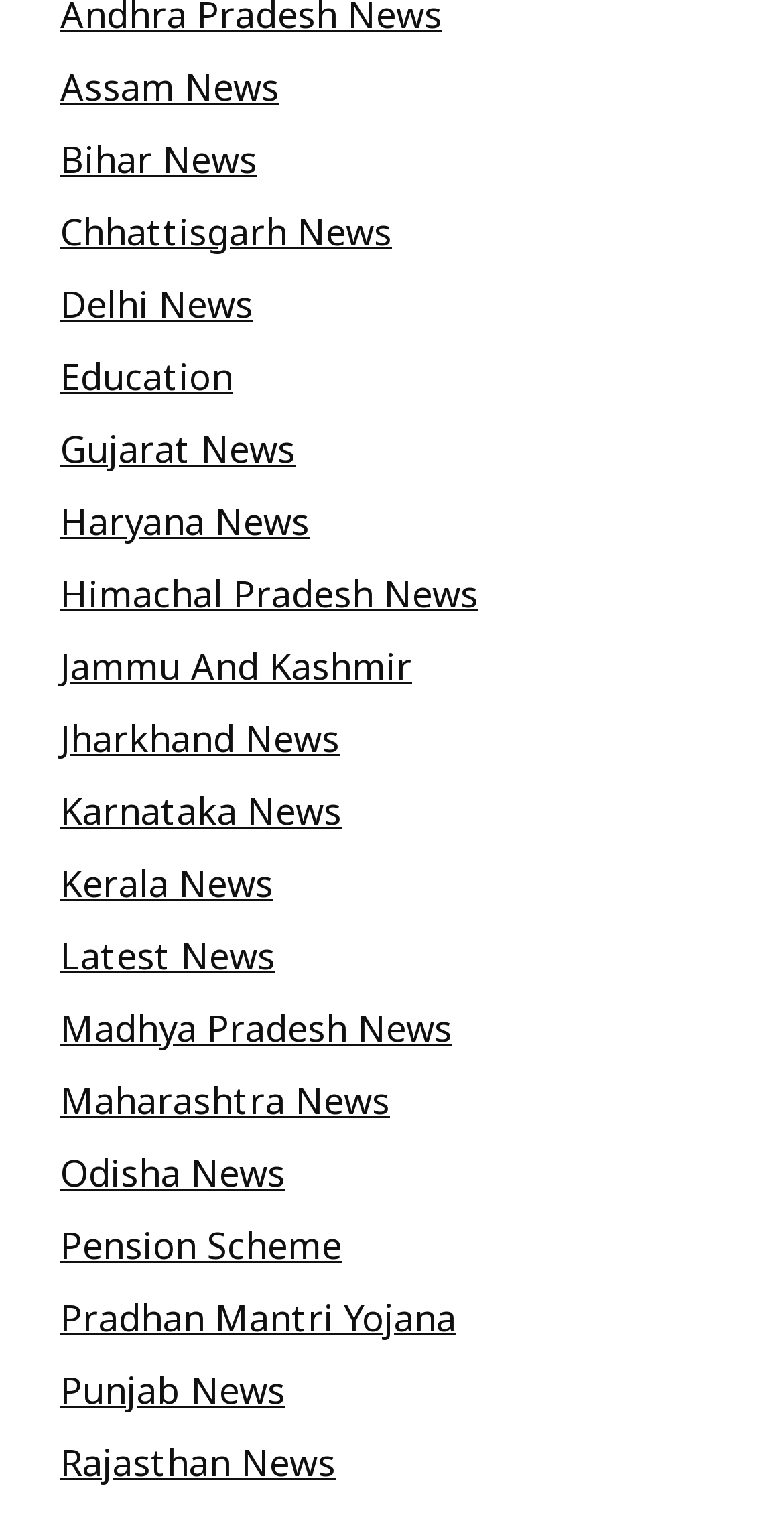Specify the bounding box coordinates of the region I need to click to perform the following instruction: "Check Punjab News". The coordinates must be four float numbers in the range of 0 to 1, i.e., [left, top, right, bottom].

[0.077, 0.898, 0.364, 0.93]